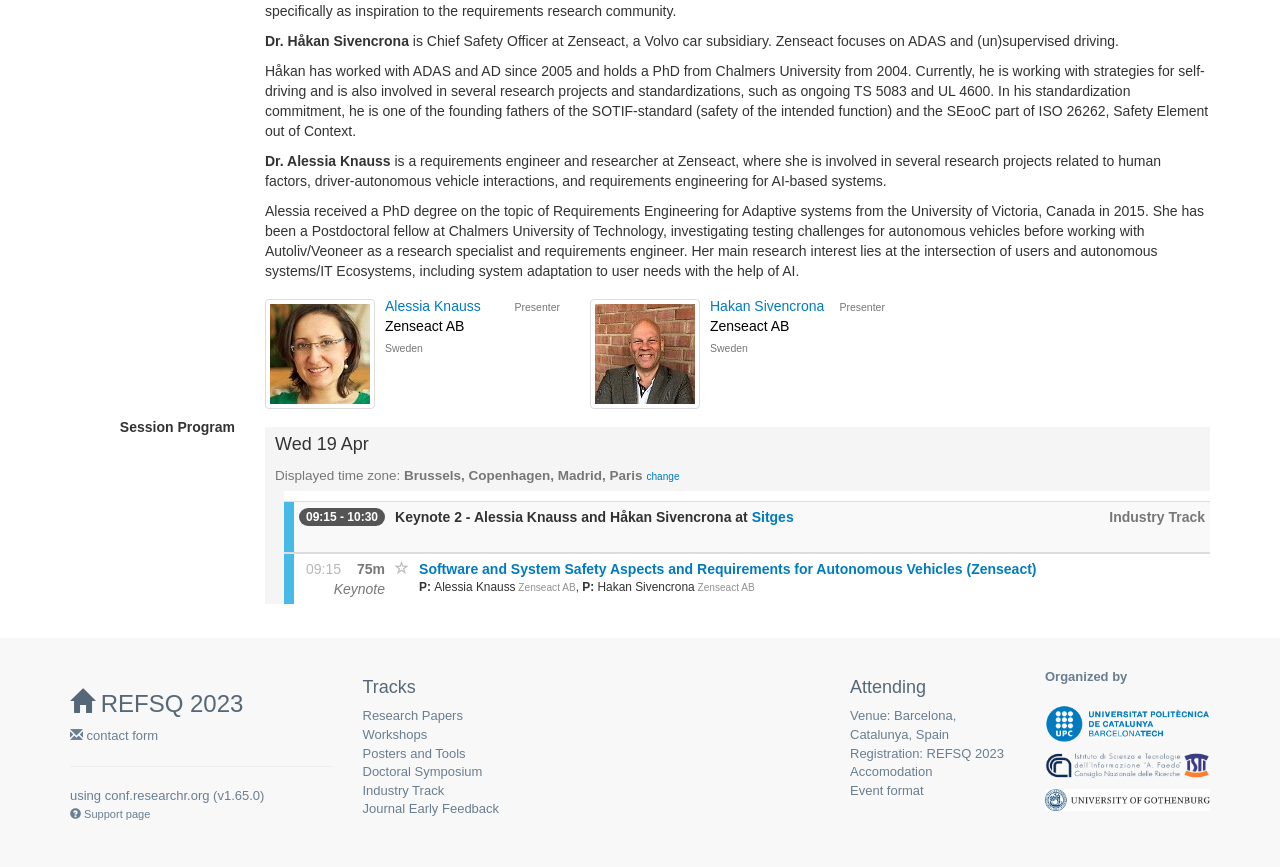Give the bounding box coordinates for this UI element: "Accomodation". The coordinates should be four float numbers between 0 and 1, arranged as [left, top, right, bottom].

[0.664, 0.881, 0.728, 0.899]